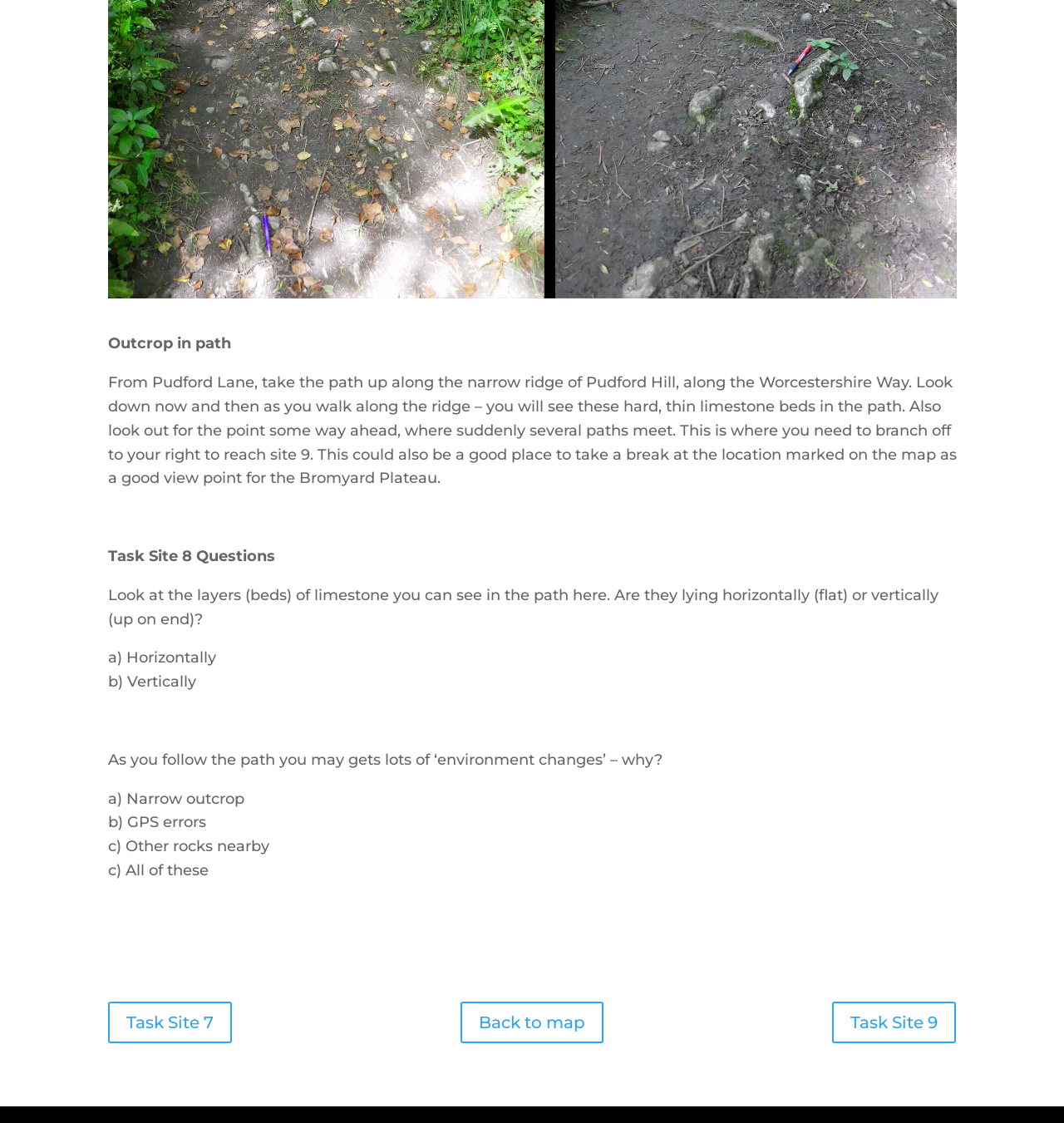Given the element description, predict the bounding box coordinates in the format (top-left x, top-left y, bottom-right x, bottom-right y), using floating point numbers between 0 and 1: Back to map

[0.433, 0.892, 0.567, 0.929]